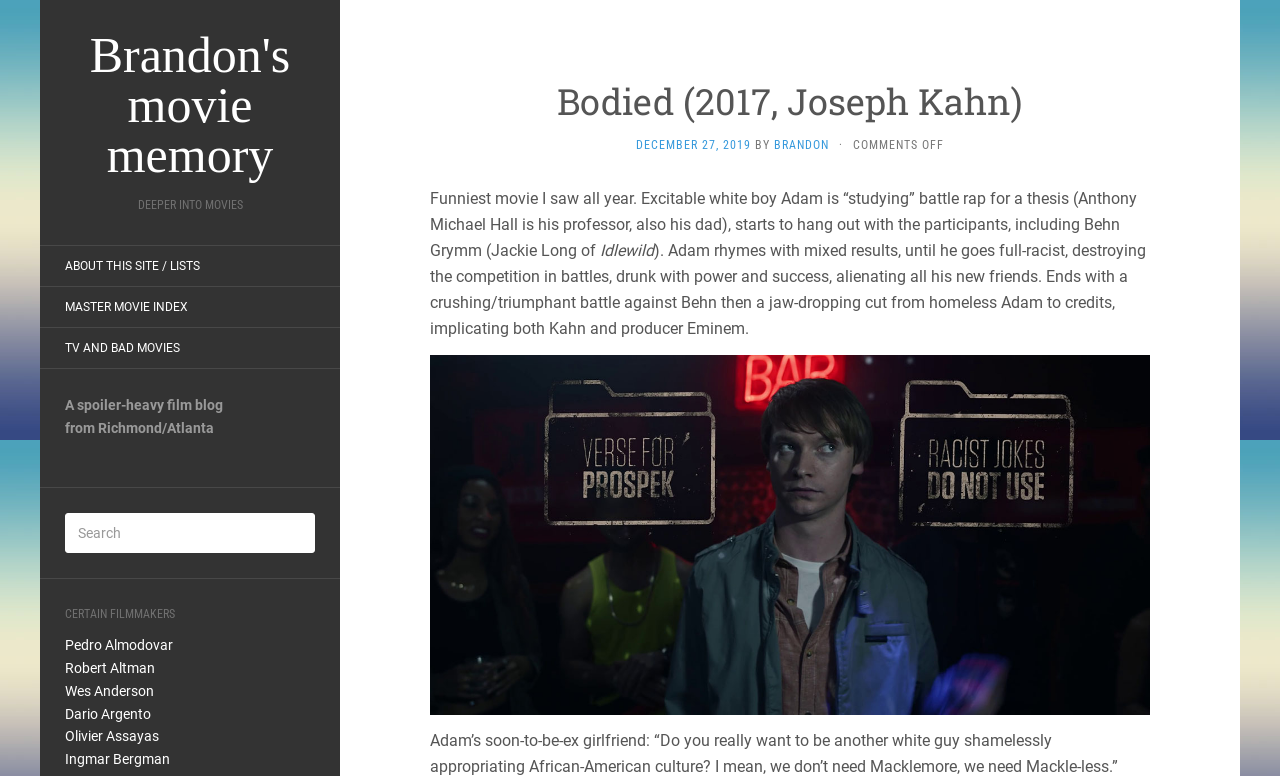Determine the bounding box coordinates for the area that should be clicked to carry out the following instruction: "Click on the link to Bodied (2017, Joseph Kahn)".

[0.336, 0.103, 0.898, 0.159]